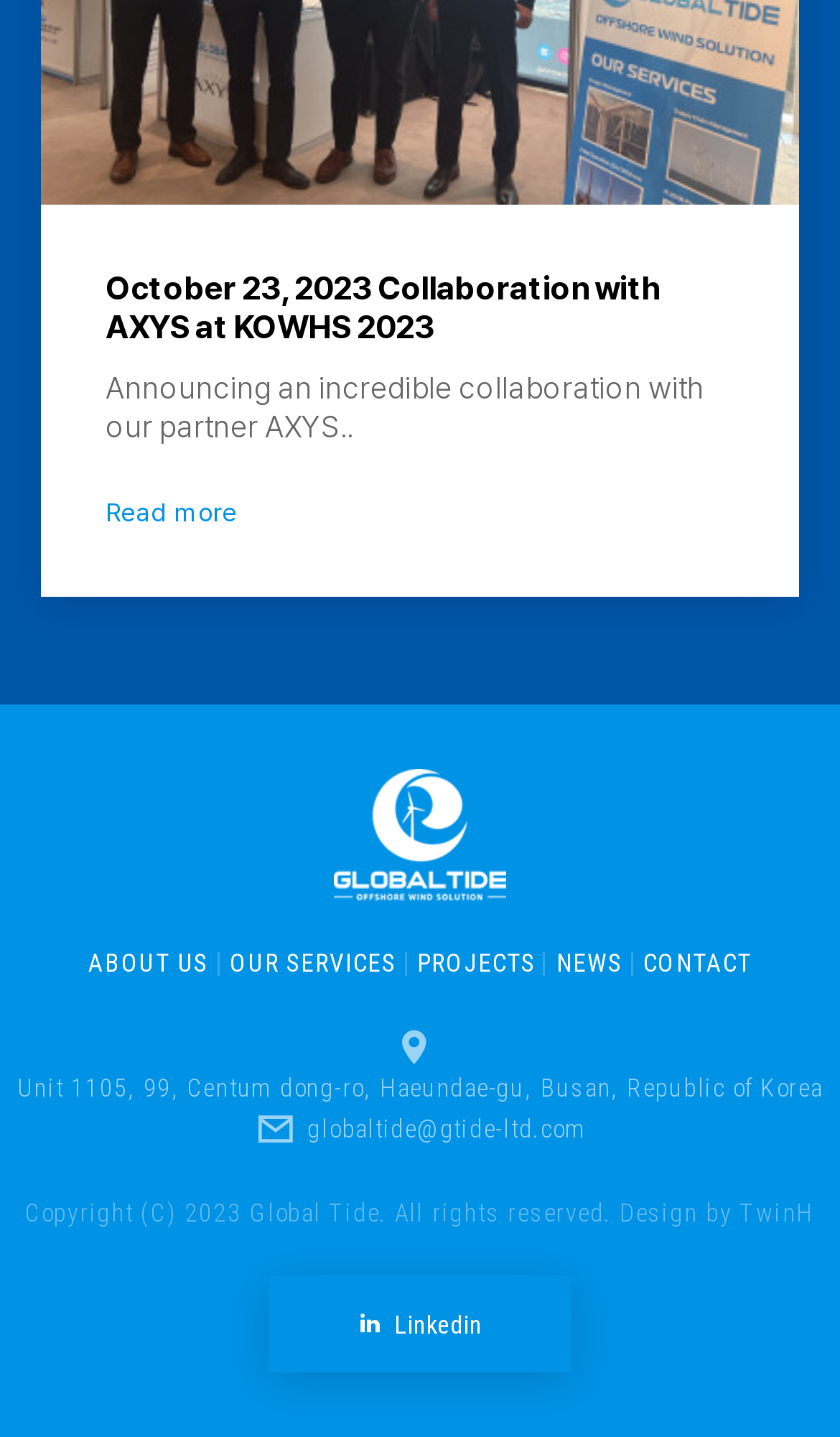Please find the bounding box coordinates of the element that needs to be clicked to perform the following instruction: "contact global tide via email". The bounding box coordinates should be four float numbers between 0 and 1, represented as [left, top, right, bottom].

[0.366, 0.772, 0.697, 0.8]